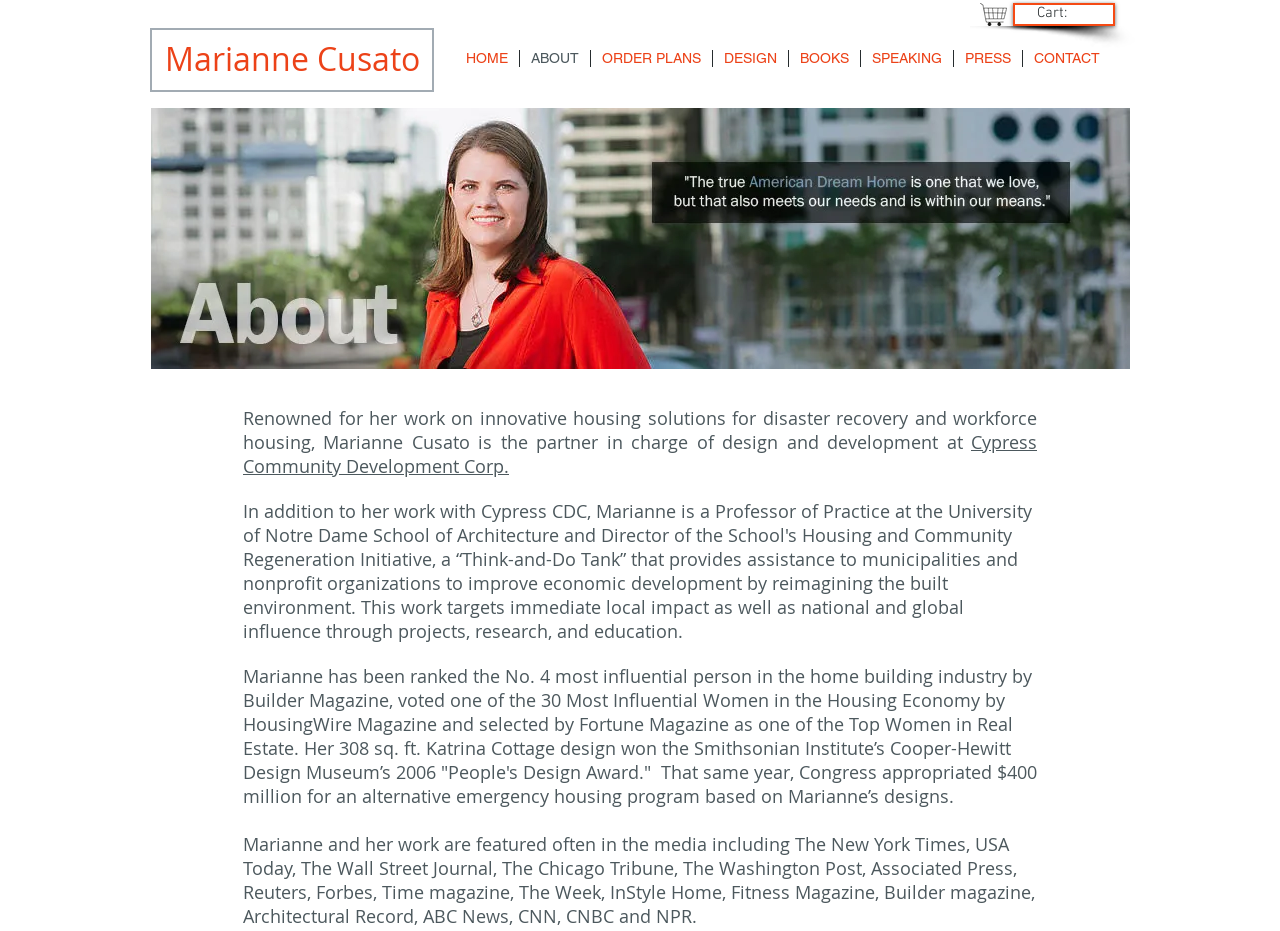Please determine the bounding box coordinates for the element with the description: "Cypress Community Development Corp.".

[0.19, 0.462, 0.81, 0.513]